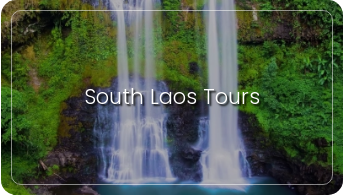Give a complete and detailed account of the image.

The image showcases a stunning waterfall amidst lush greenery, symbolizing the natural beauty of southern Laos. The vibrant vegetation surrounding the cascading water enhances the tranquil atmosphere, inviting travelers to explore the scenic landscapes. Prominently displayed at the center is the text "South Laos Tours," emphasizing the opportunity to experience the breathtaking sites of this region. This image captures the essence of adventure and exploration, making it a perfect visual representation for tours in southern Laos.